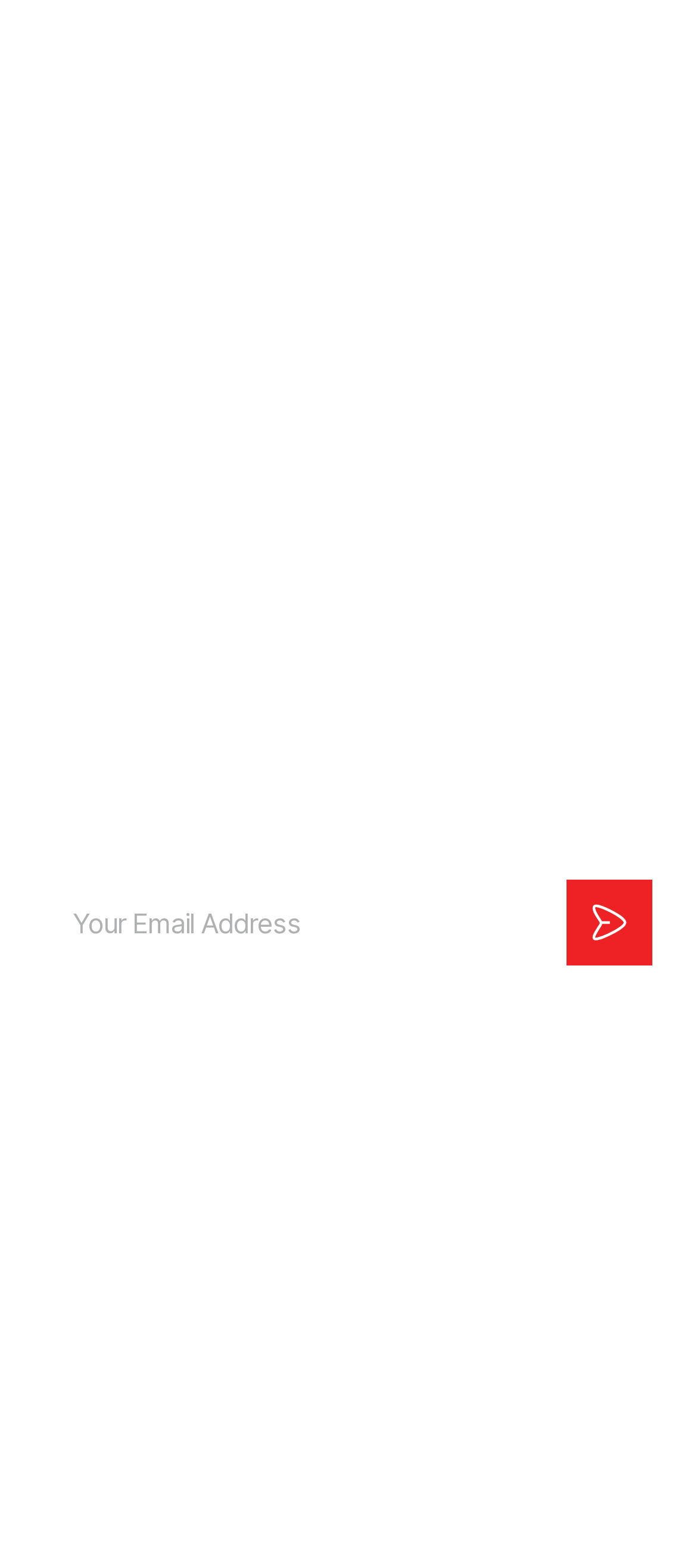Locate the bounding box coordinates of the element that should be clicked to execute the following instruction: "Contact us".

[0.526, 0.315, 0.728, 0.341]